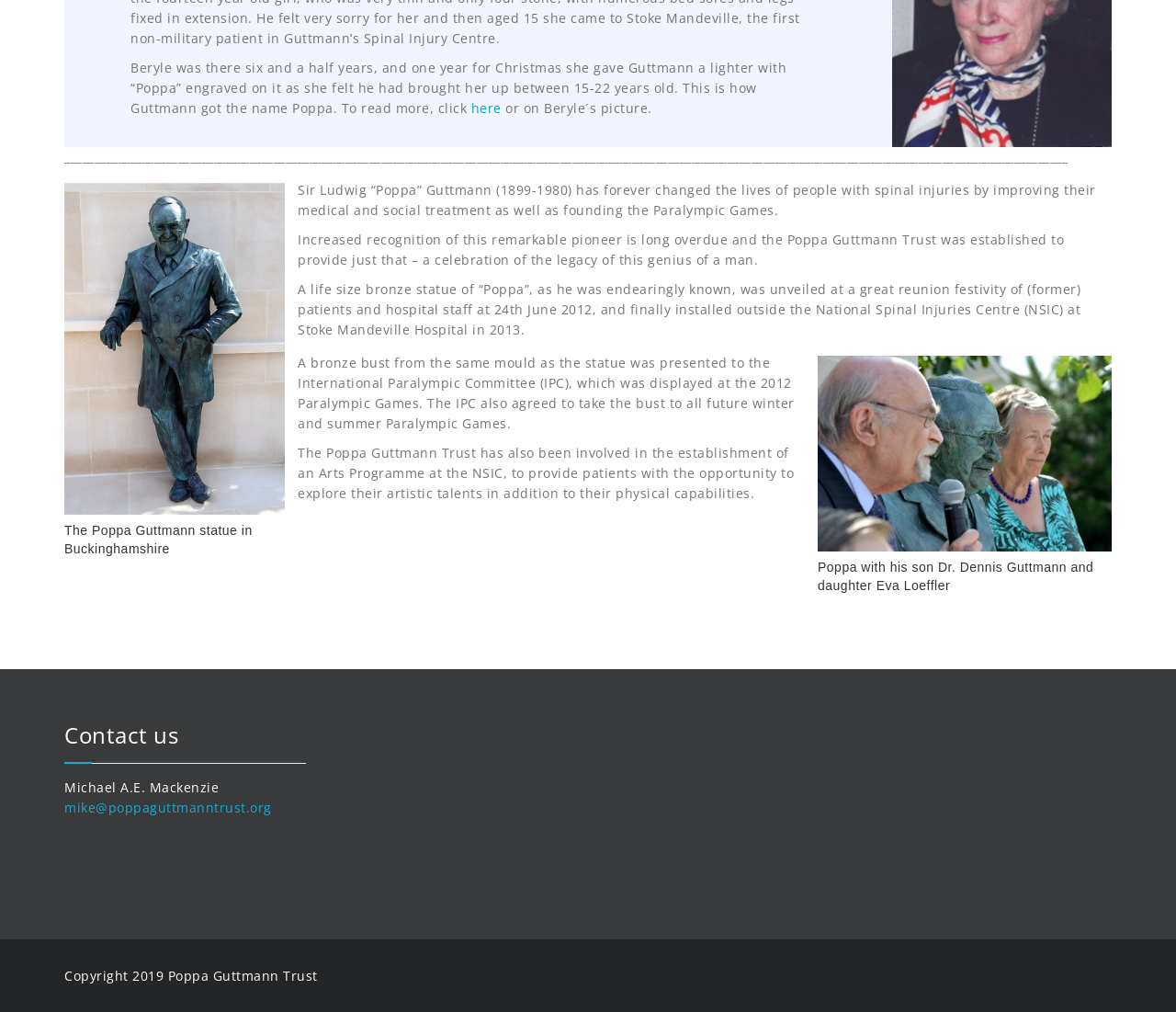Using the provided element description: "Leave a comment", identify the bounding box coordinates. The coordinates should be four floats between 0 and 1 in the order [left, top, right, bottom].

None